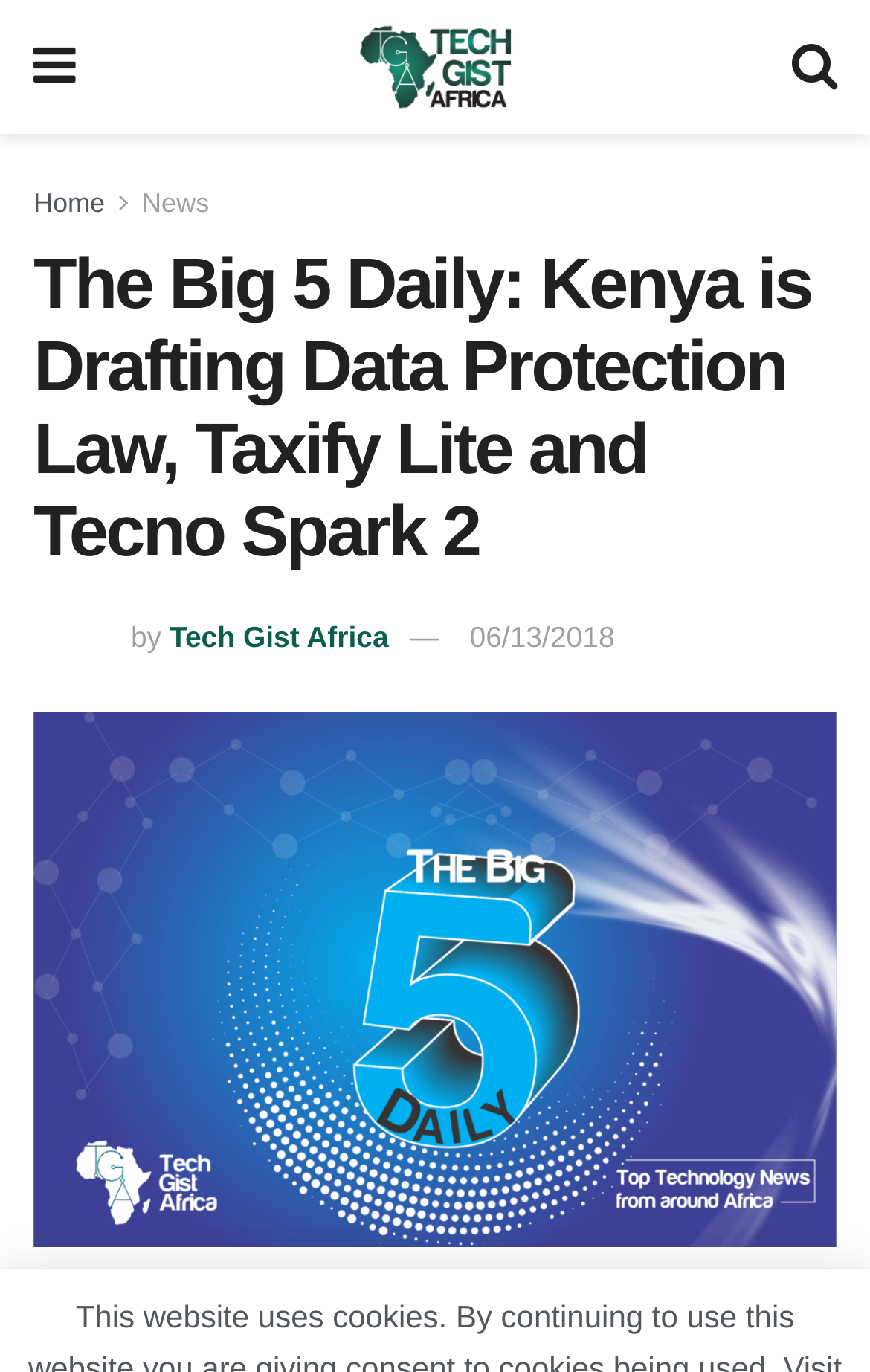Extract the heading text from the webpage.

The Big 5 Daily: Kenya is Drafting Data Protection Law, Taxify Lite and Tecno Spark 2